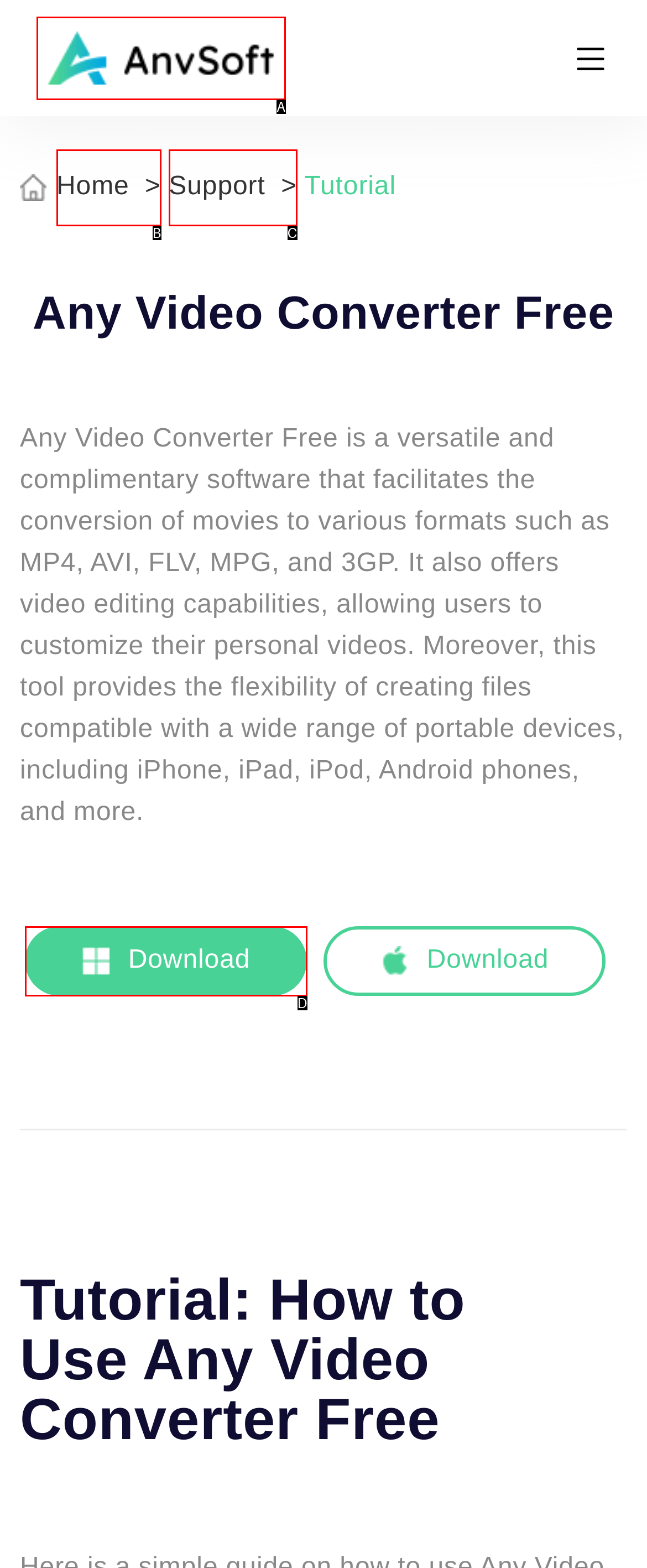Match the following description to a UI element: Support >
Provide the letter of the matching option directly.

C